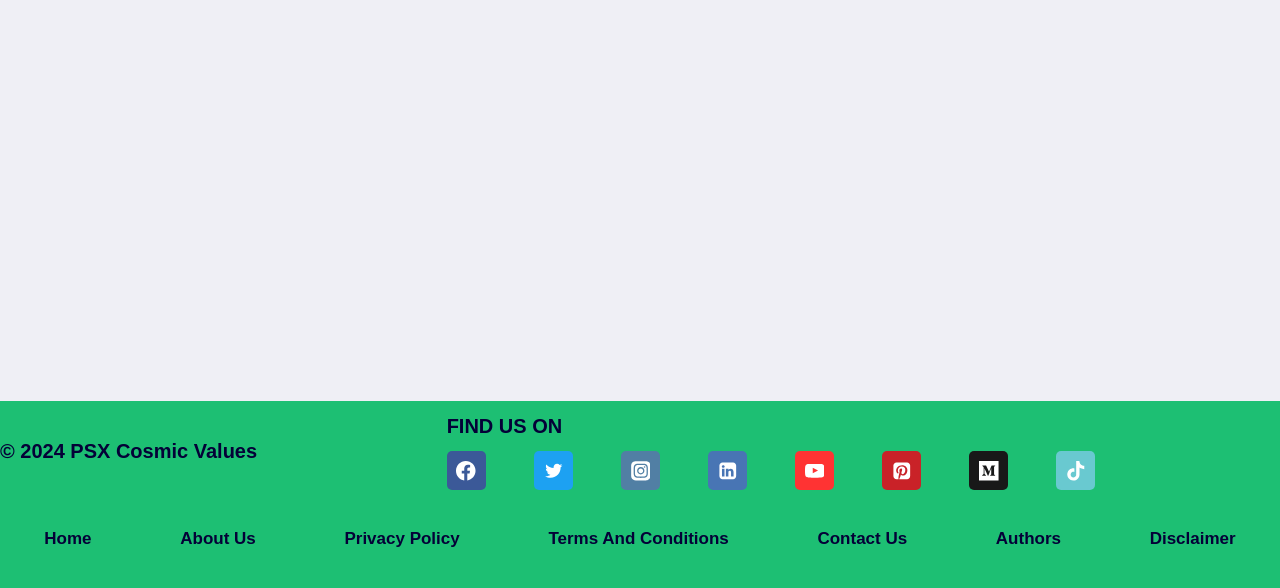Please determine the bounding box of the UI element that matches this description: Terms And Conditions. The coordinates should be given as (top-left x, top-left y, bottom-right x, bottom-right y), with all values between 0 and 1.

[0.41, 0.885, 0.588, 0.948]